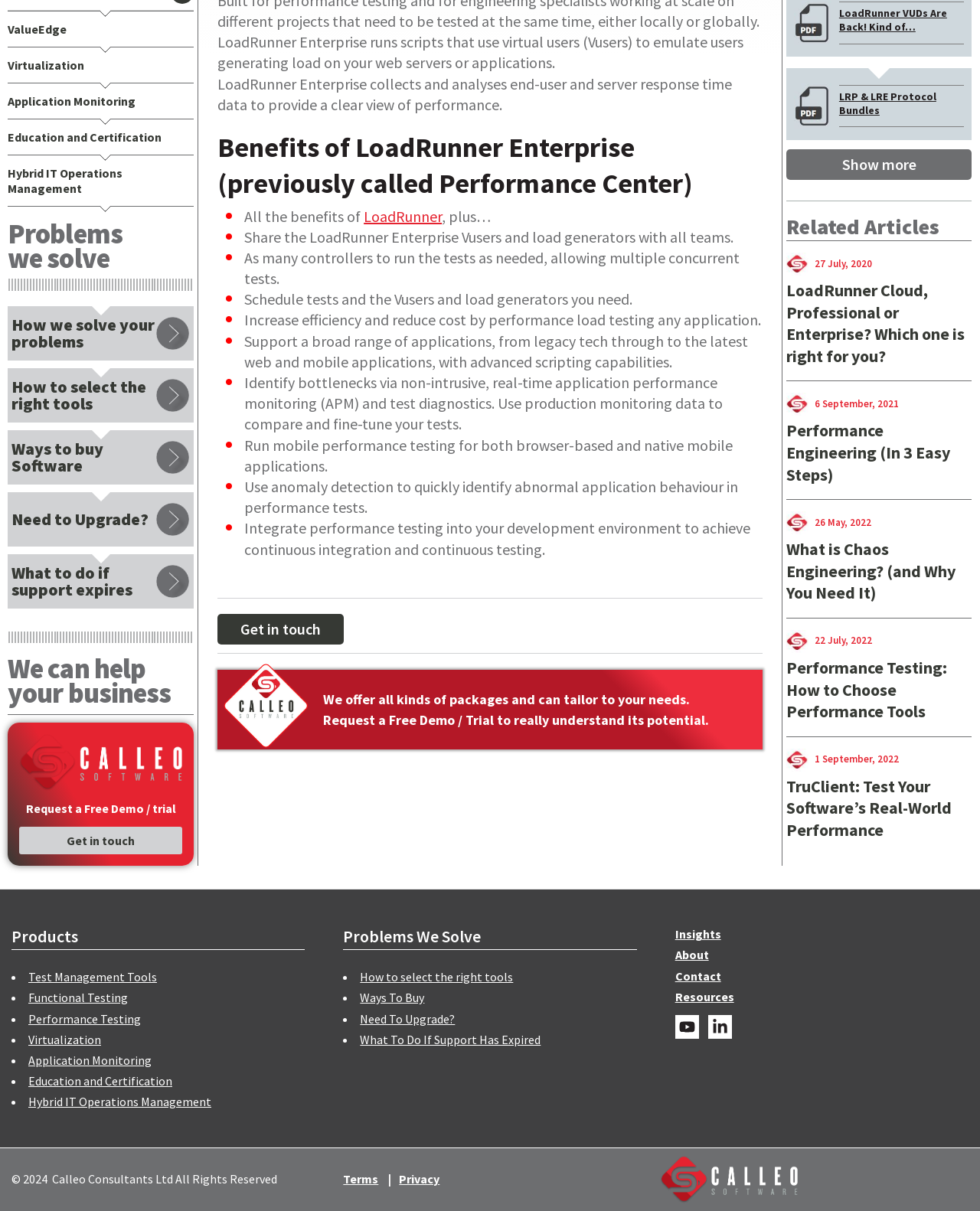Identify the bounding box of the UI component described as: "Application Monitoring".

[0.029, 0.869, 0.155, 0.882]